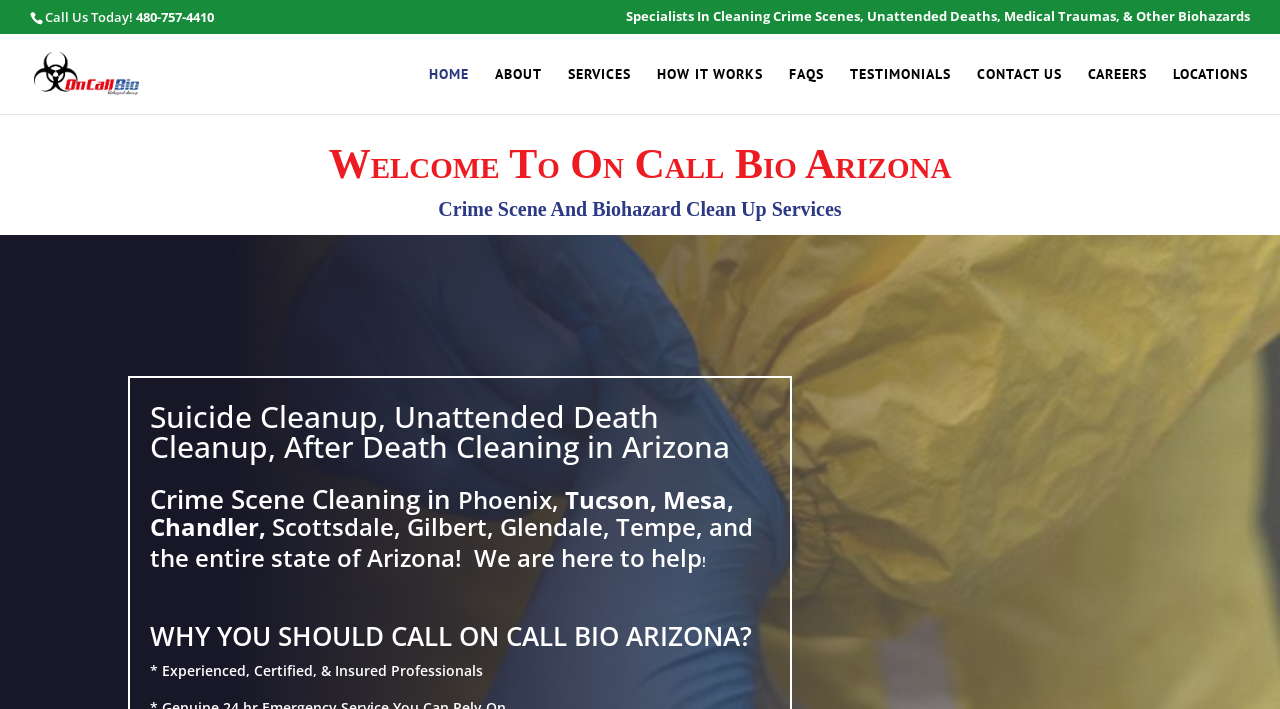Find the bounding box coordinates of the element you need to click on to perform this action: 'Learn about the services'. The coordinates should be represented by four float values between 0 and 1, in the format [left, top, right, bottom].

[0.444, 0.094, 0.493, 0.16]